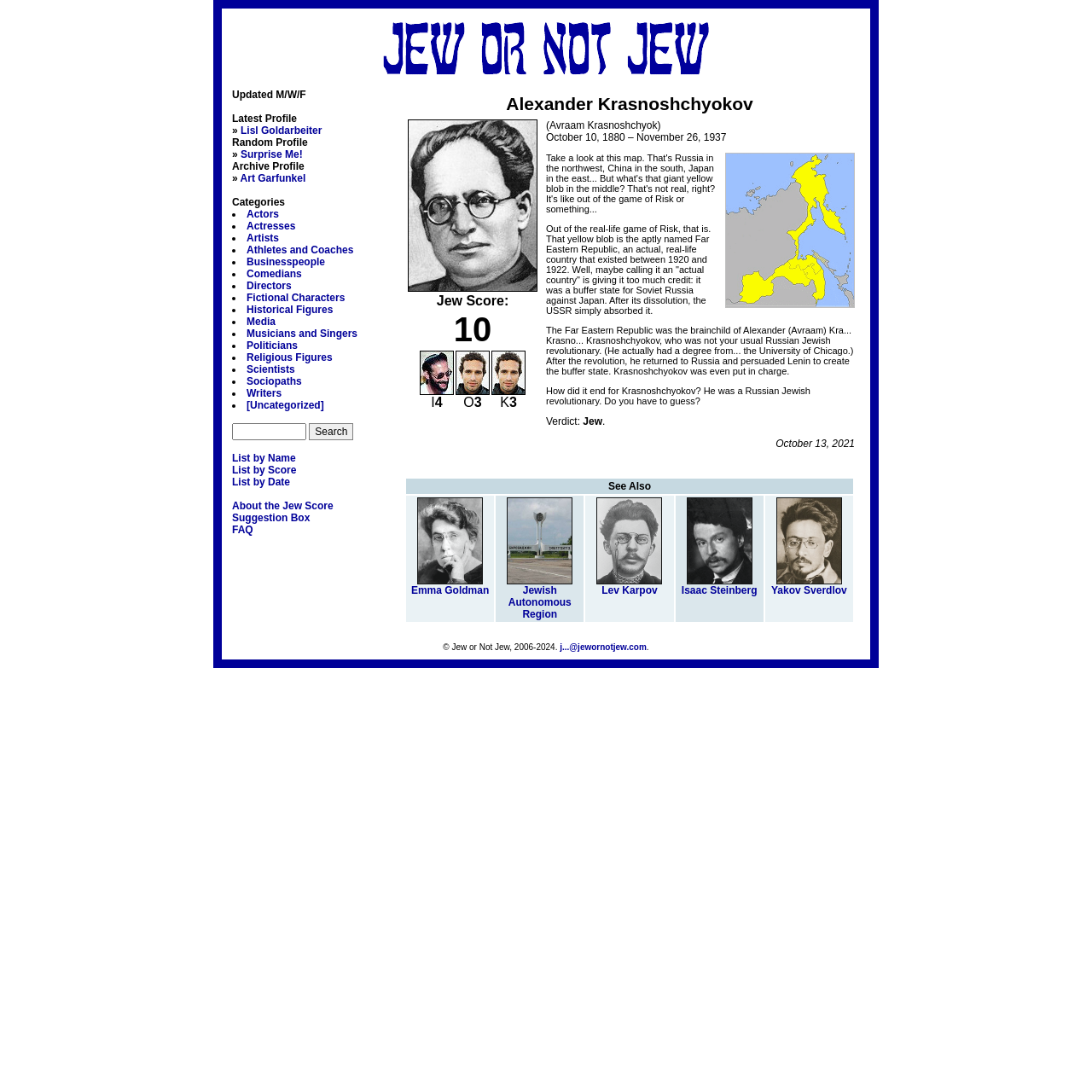Please find the bounding box coordinates of the clickable region needed to complete the following instruction: "Search for a profile". The bounding box coordinates must consist of four float numbers between 0 and 1, i.e., [left, top, right, bottom].

[0.283, 0.388, 0.324, 0.403]